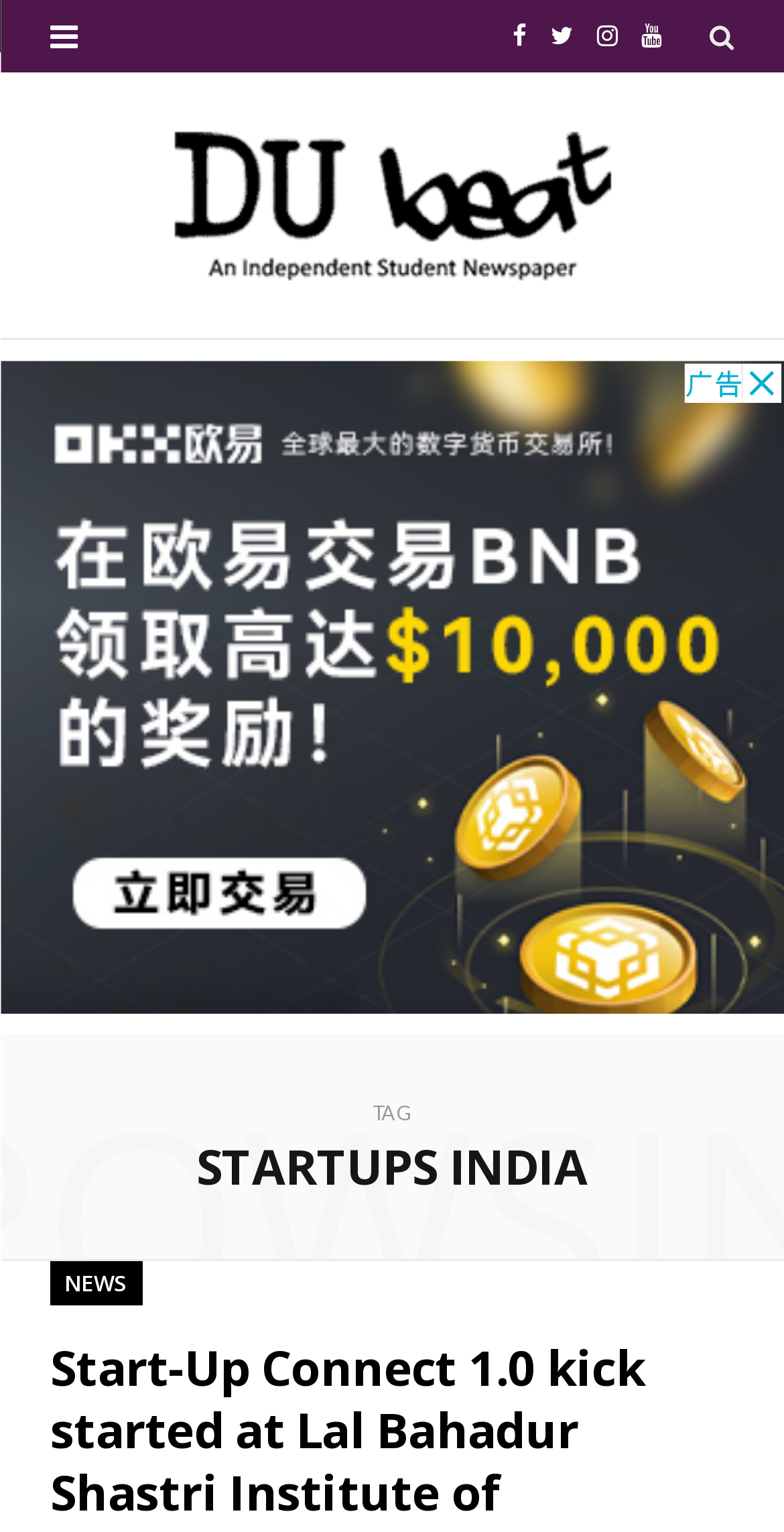Please determine the bounding box coordinates of the section I need to click to accomplish this instruction: "Visit DU Beat homepage".

[0.193, 0.08, 0.807, 0.188]